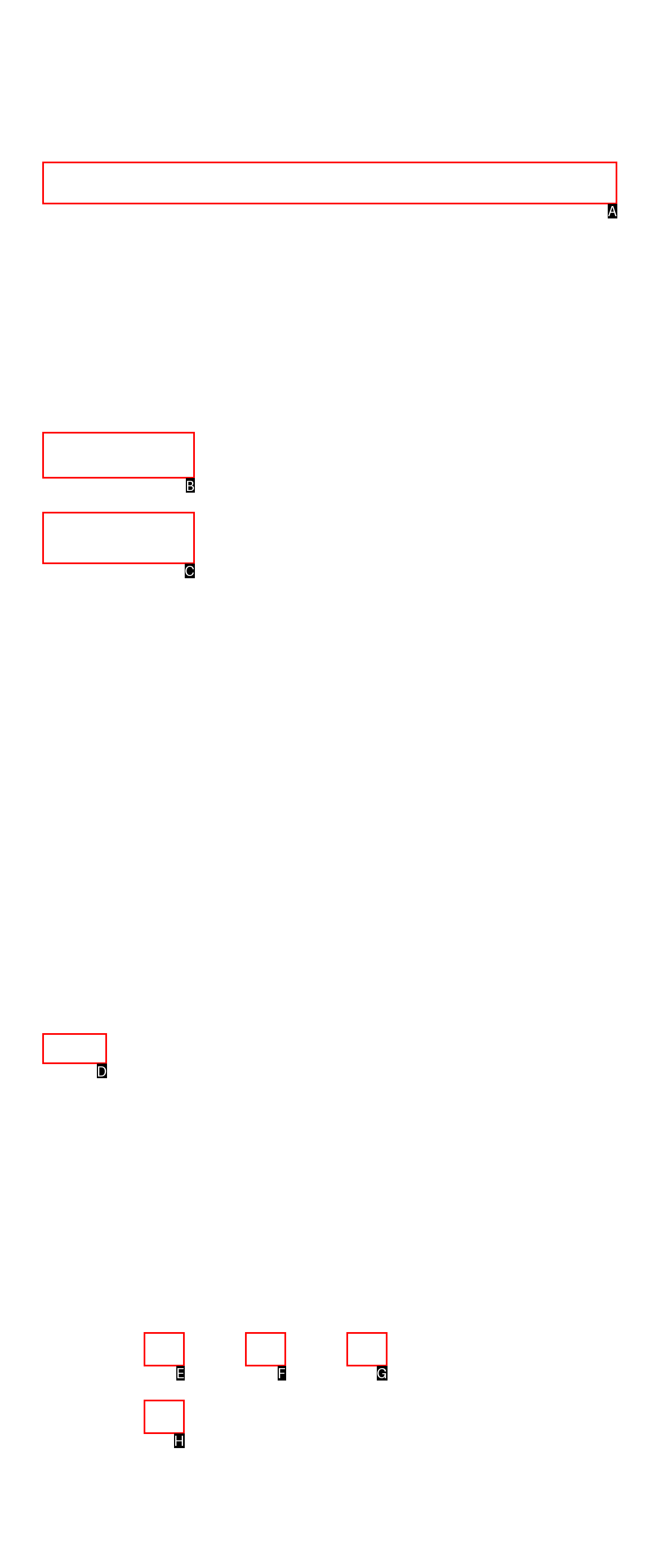Identify the letter that best matches this UI element description: title="Agorapulse YouTube channel"
Answer with the letter from the given options.

G